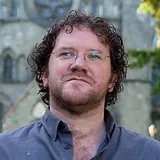Present a detailed portrayal of the image.

The image features Pádraig Ó Tuama, a poet and theologian known for his impactful contributions to literature and community engagement. With a thoughtful expression and curly hair, he stands in front of a historic structure, suggesting a connection to Ireland's rich cultural backdrop. Pádraig has lived in Belfast since 2003 after a decade of nomadic living, and he led the Corrymeela Community from 2014 to 2019, an organization focused on peace and reconciliation. His work emphasizes transforming division through human connection, reflecting his commitment to fostering understanding and collaboration within diverse communities.